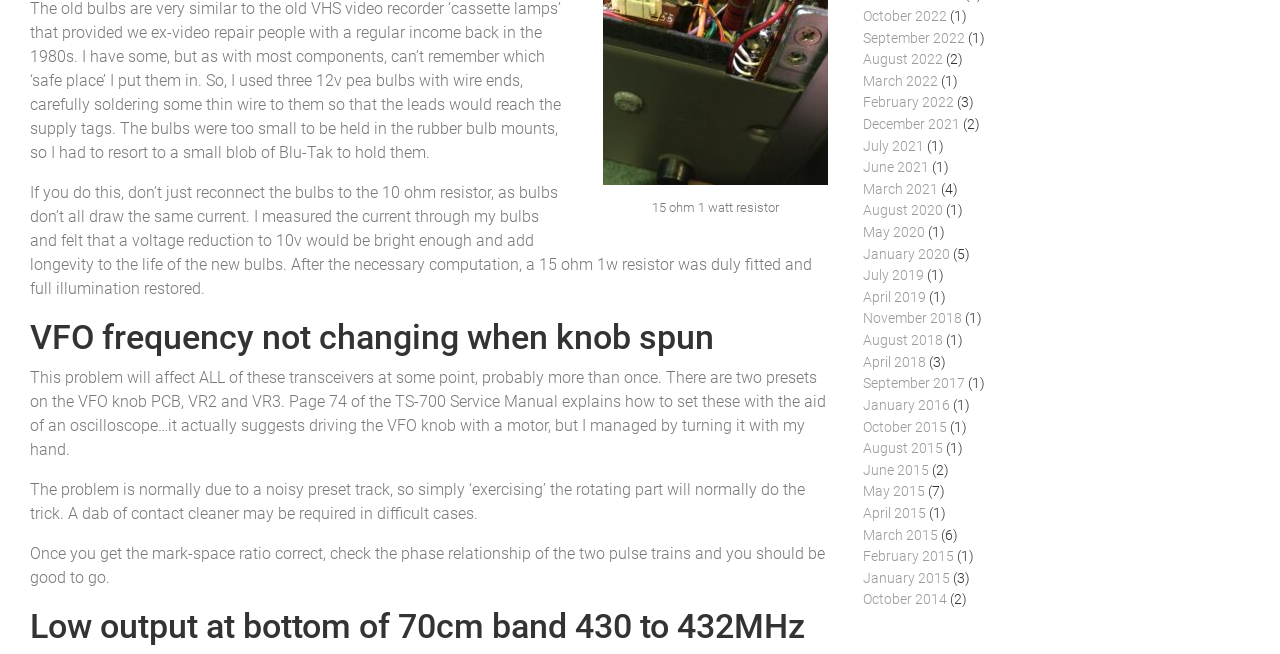What is the purpose of the 15 ohm 1 watt resistor?
Refer to the screenshot and deliver a thorough answer to the question presented.

The 15 ohm 1 watt resistor is used to reduce the voltage to 10v, which is bright enough and adds longevity to the life of the new bulbs.